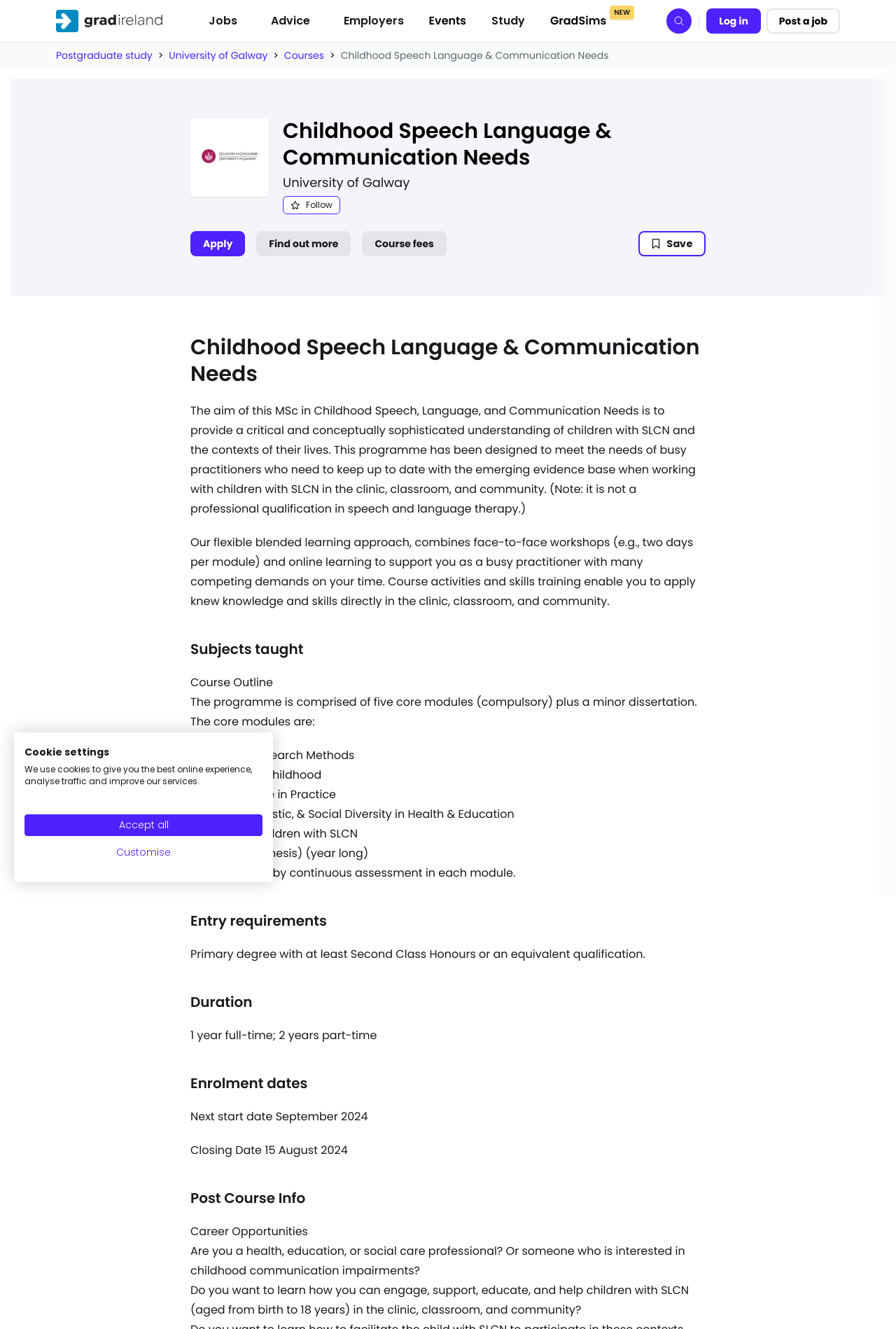Identify the bounding box coordinates of the section that should be clicked to achieve the task described: "Click the 'Jobs' button".

[0.223, 0.006, 0.274, 0.025]